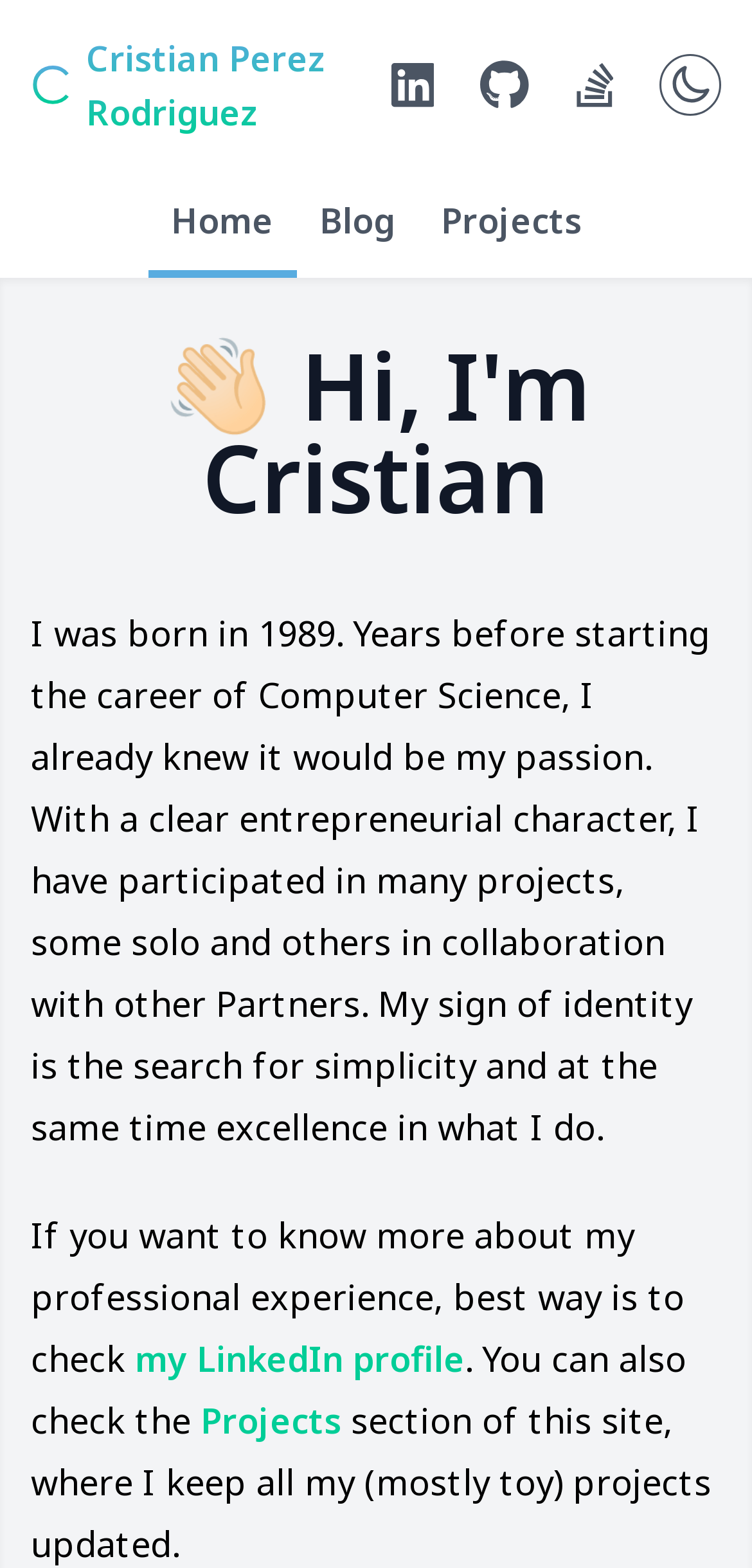Produce a meticulous description of the webpage.

This webpage is a personal profile of Cristian Perez Rodriguez, a software engineer. At the top left, there is a circular image with the letter "C" and a link to his name. To the right of this, there are four social media links, each with a small icon. Below these, there is a navigation menu with links to "Home", "Blog", and "Projects".

The main content of the page is a brief introduction to Cristian. There is a heading that says "Hi, I'm Cristian" with a waving hand emoji. Below this, there is a paragraph of text that describes his background and personality. He mentions being born in 1989, having a passion for computer science, and being entrepreneurial. He also mentions his goal of achieving simplicity and excellence in his work.

Further down, there is another paragraph of text that invites the reader to learn more about his professional experience. There is a link to his LinkedIn profile and another link to the "Projects" section of the site, where he keeps his projects updated. The page has a clean and simple design, with a focus on showcasing Cristian's personality and professional background.